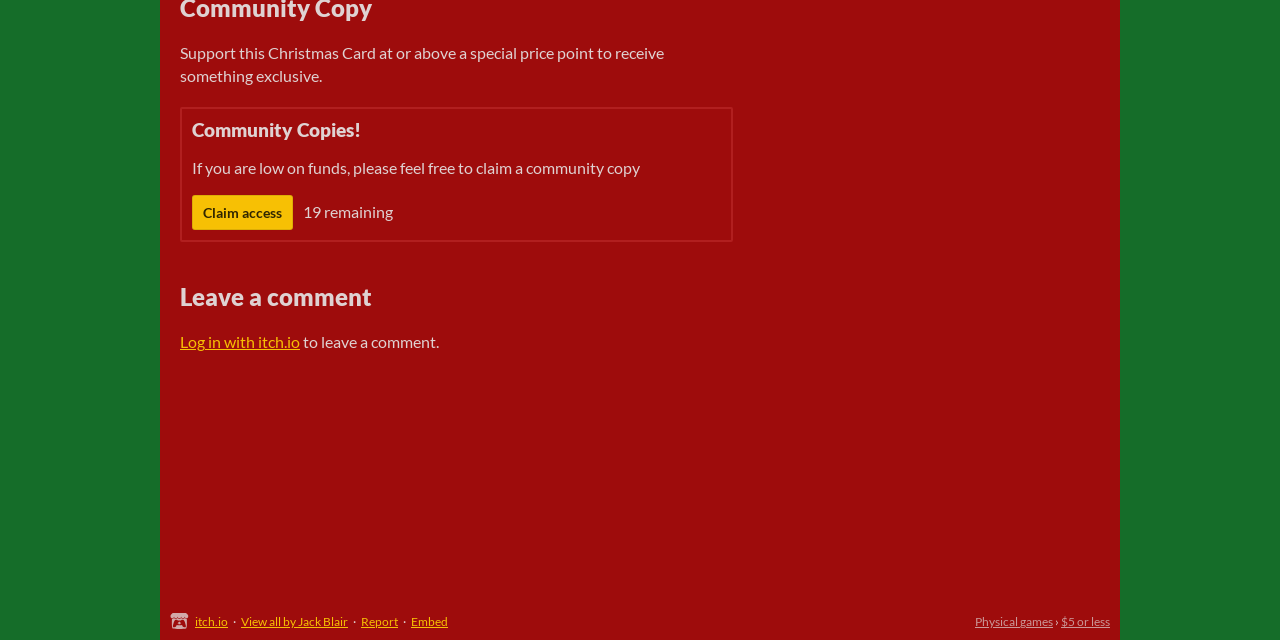Based on the element description "$5 or less", predict the bounding box coordinates of the UI element.

[0.829, 0.959, 0.867, 0.983]